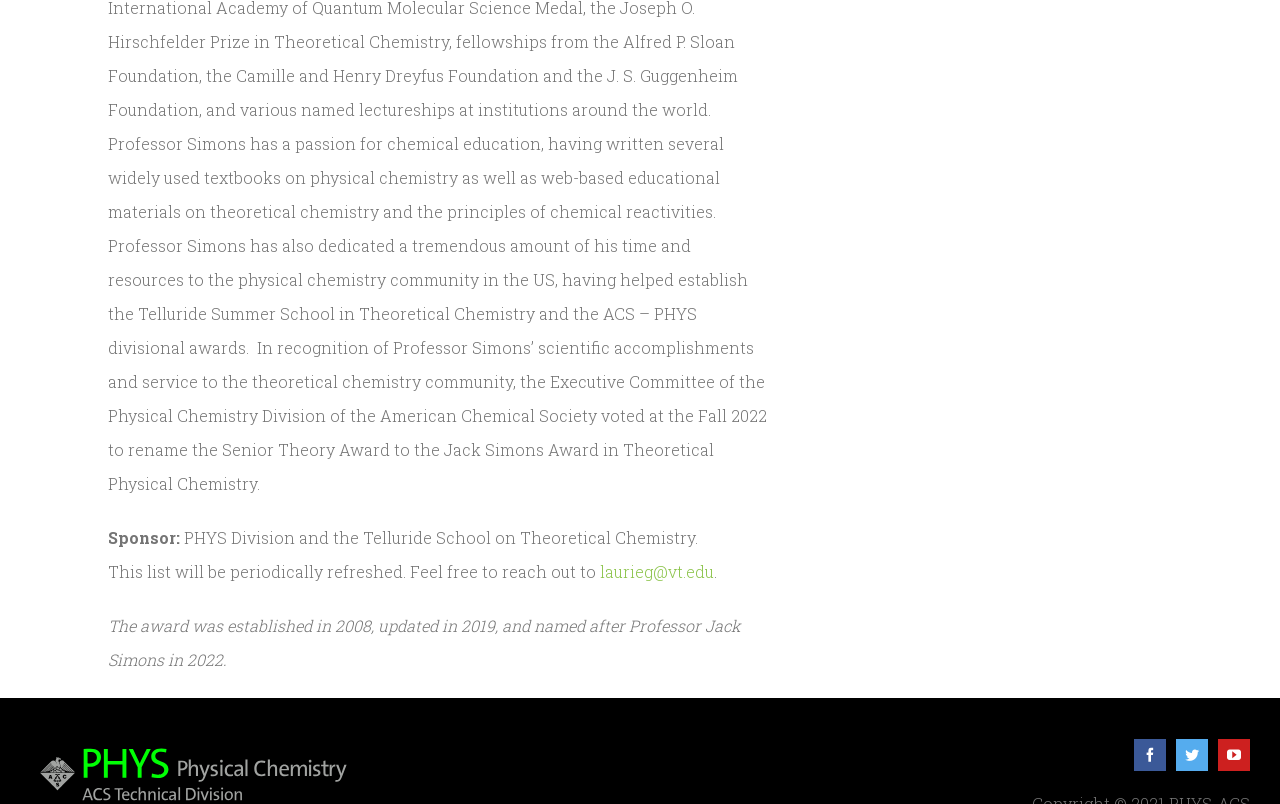Who is the award named after?
Refer to the screenshot and respond with a concise word or phrase.

Professor Jack Simons